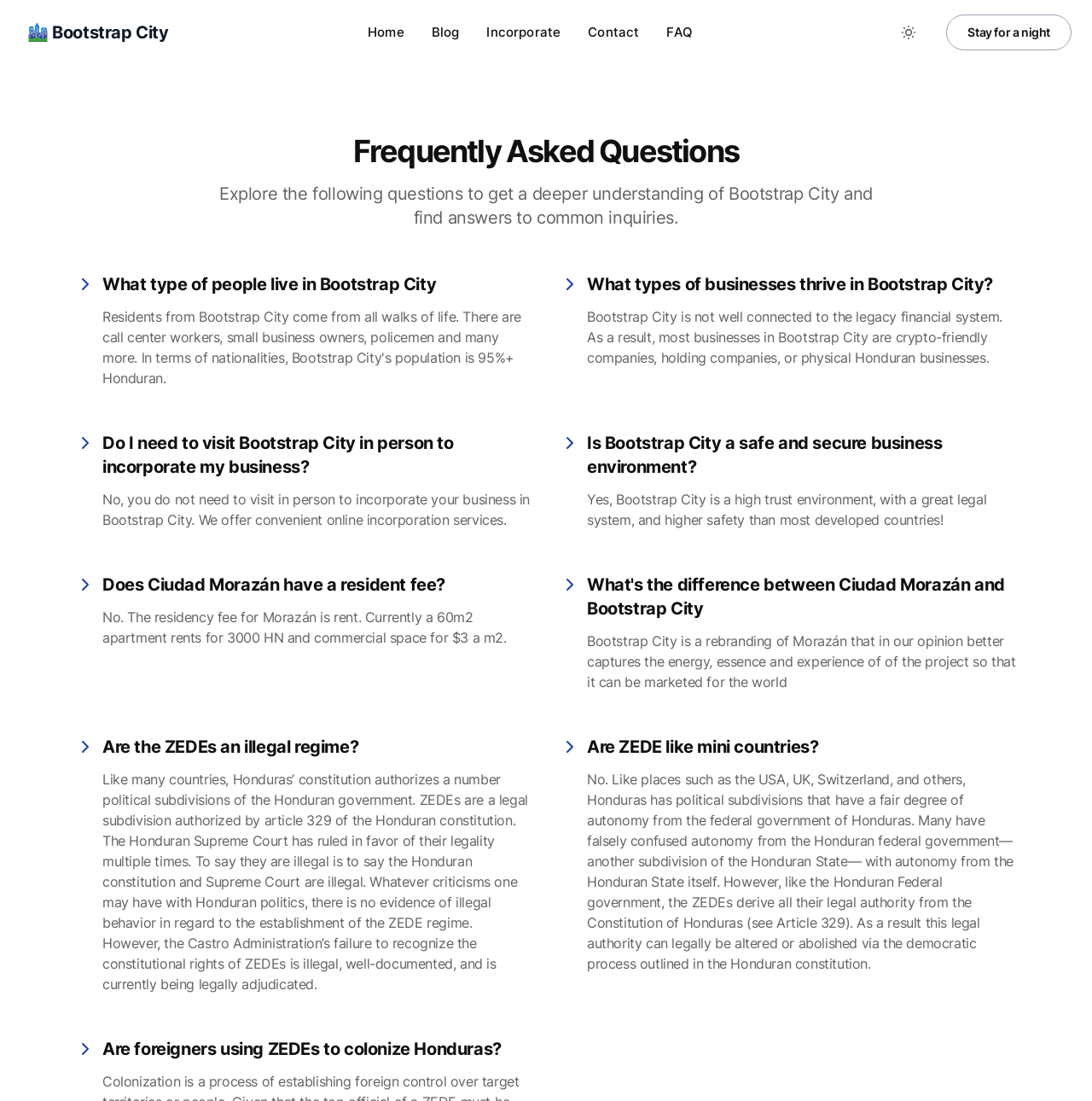What is the name of the city?
Provide a fully detailed and comprehensive answer to the question.

The name of the city can be found in the link 'Bootstrap City' at the top left corner of the webpage, which is also the title of the webpage.